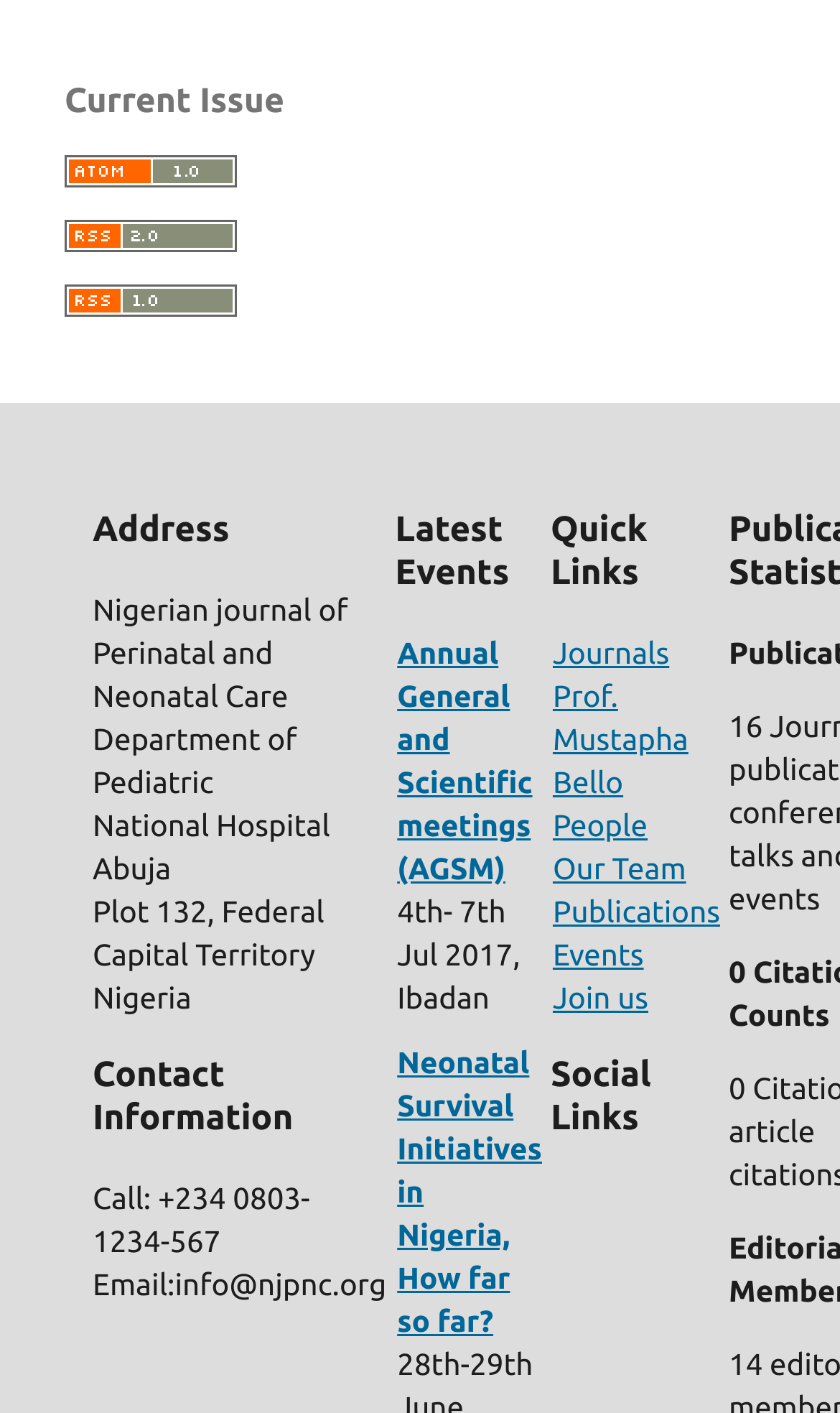Please provide a short answer using a single word or phrase for the question:
What is the topic of the first event listed?

Annual General and Scientific meetings